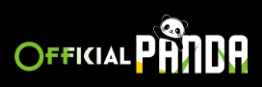What is the animal featured in the logo?
Answer the question with a single word or phrase, referring to the image.

panda